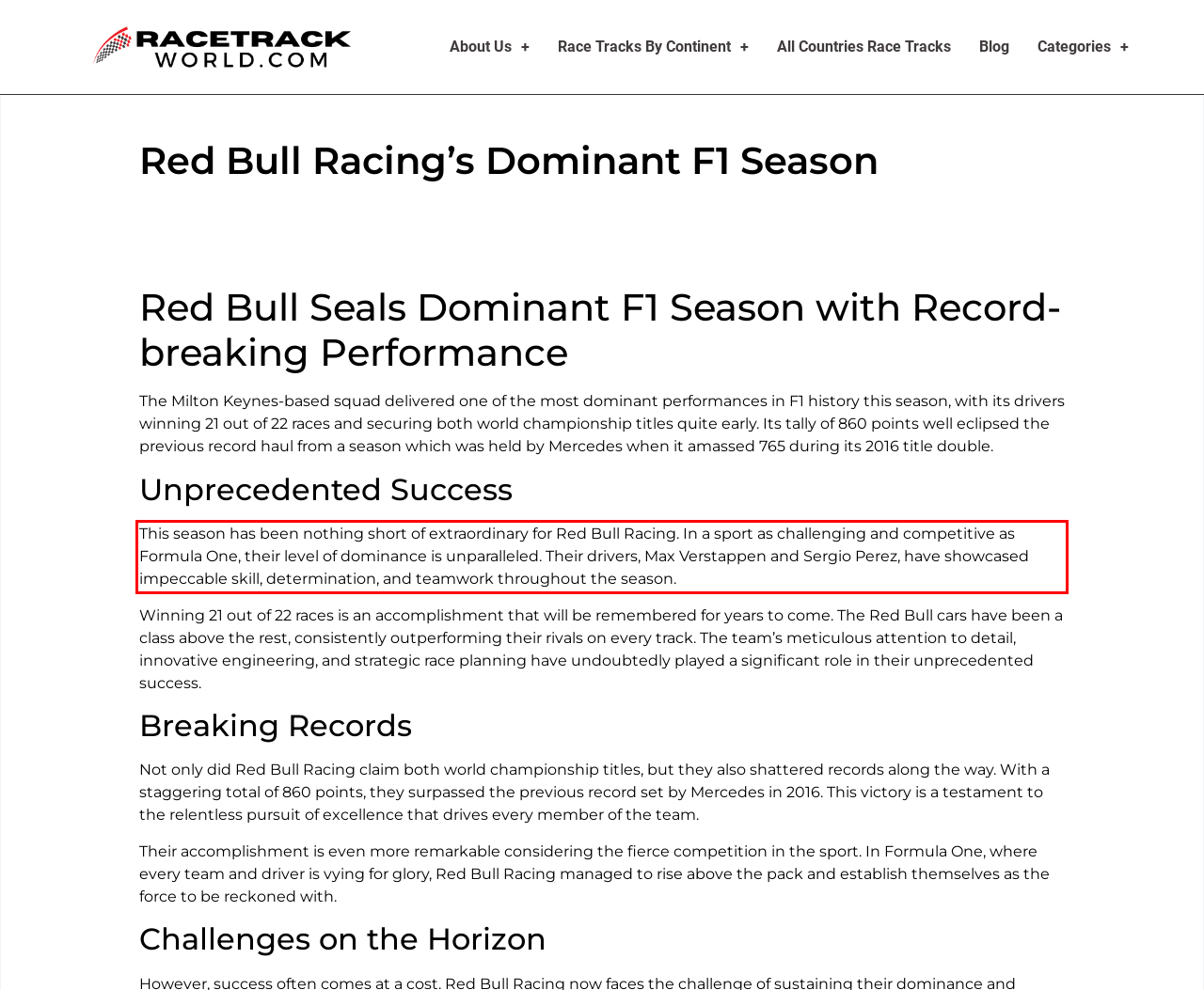Inspect the webpage screenshot that has a red bounding box and use OCR technology to read and display the text inside the red bounding box.

This season has been nothing short of extraordinary for Red Bull Racing. In a sport as challenging and competitive as Formula One, their level of dominance is unparalleled. Their drivers, Max Verstappen and Sergio Perez, have showcased impeccable skill, determination, and teamwork throughout the season.